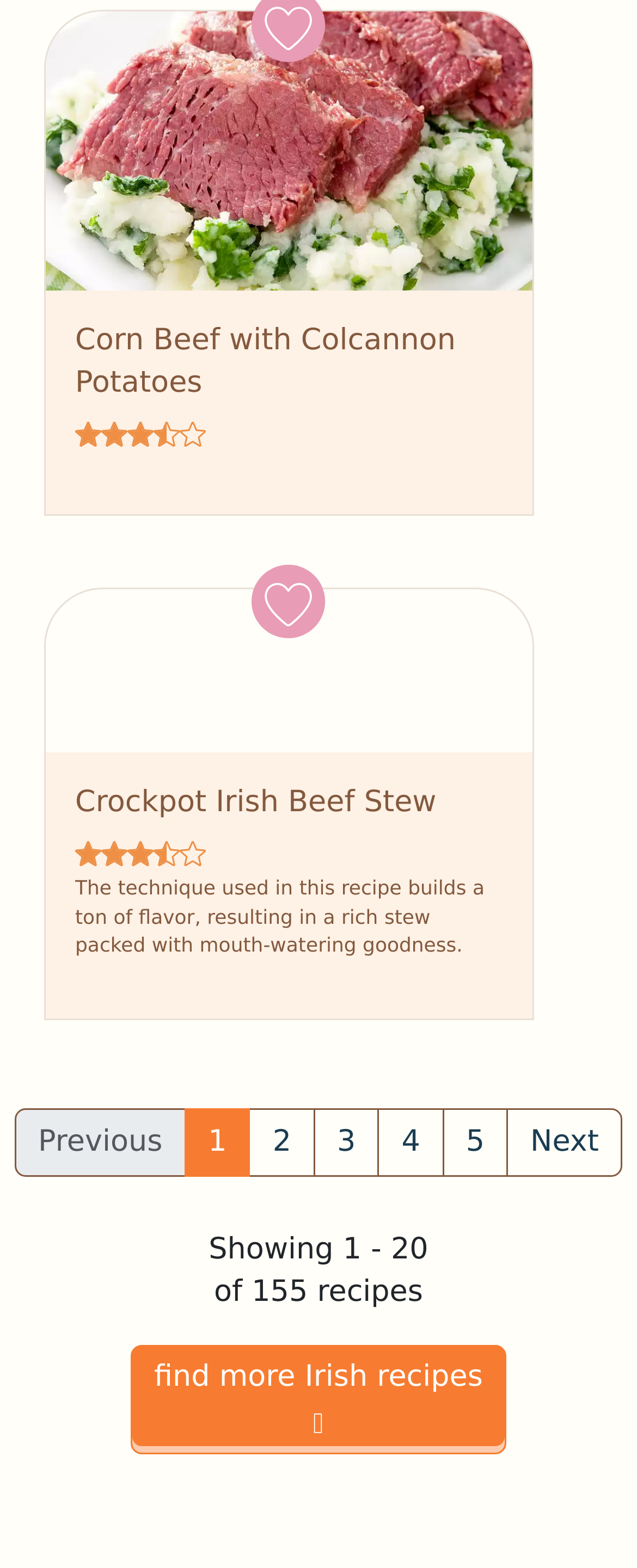How many recipes are shown on this page?
Give a detailed response to the question by analyzing the screenshot.

I counted the number of recipe cards on the page, and there are 20 of them.